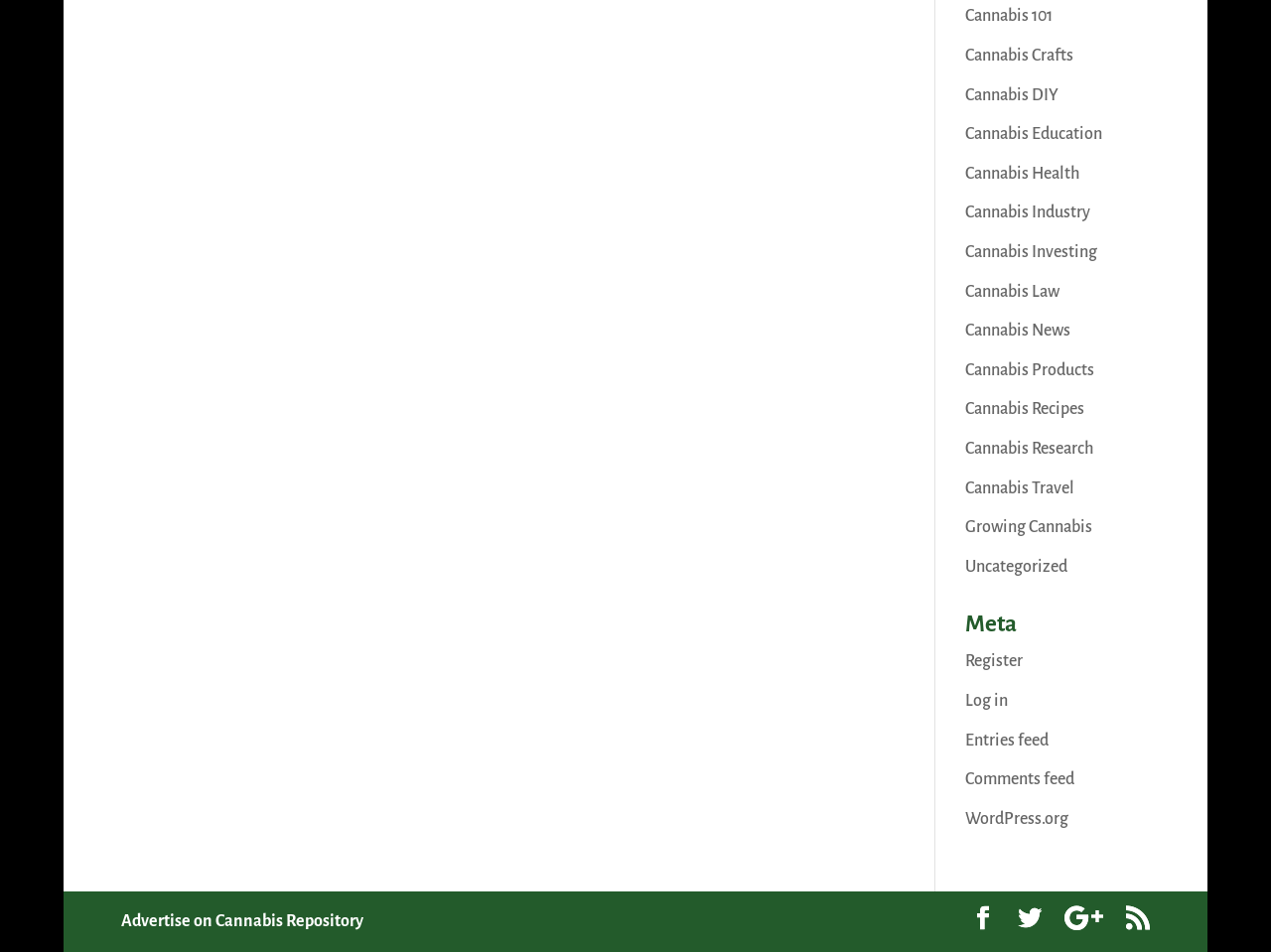By analyzing the image, answer the following question with a detailed response: What type of content is likely to be found in the 'Cannabis Recipes' category?

Based on the category name 'Cannabis Recipes', it is likely that this section of the website contains cooking recipes that utilize cannabis as an ingredient.